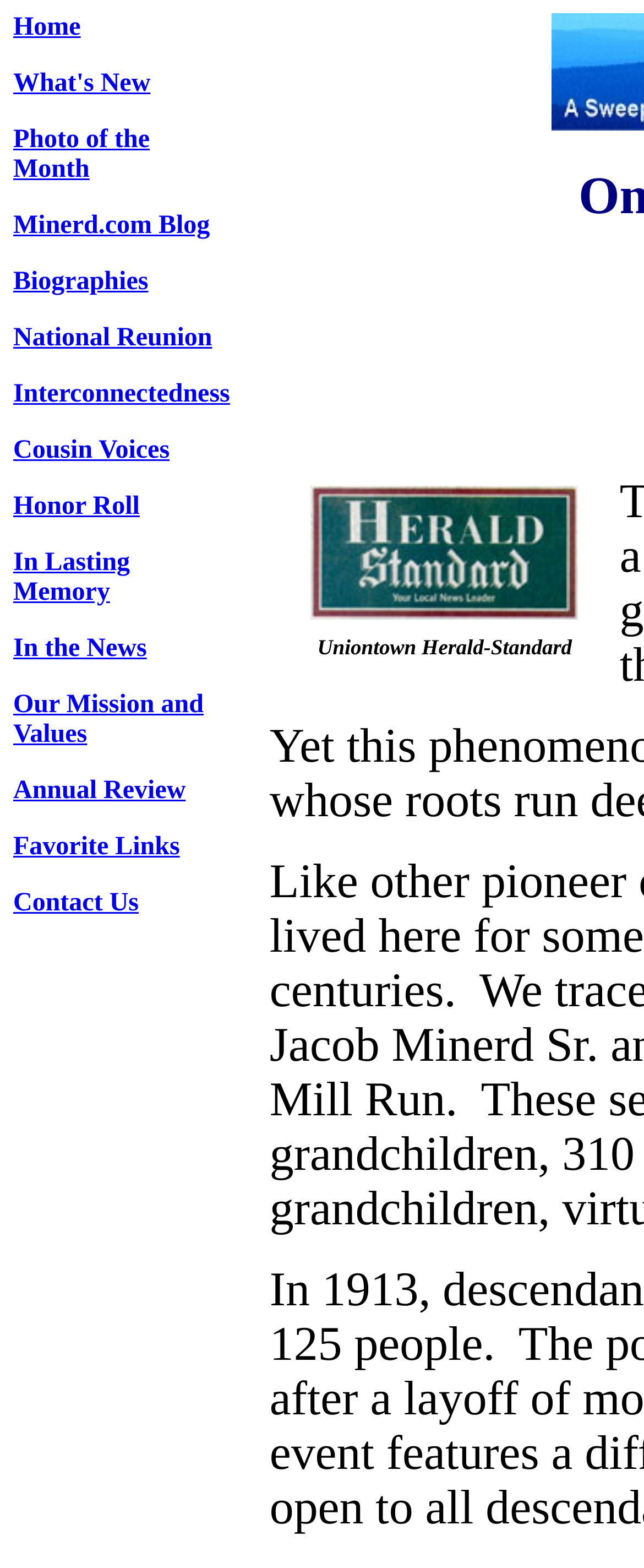Locate the bounding box coordinates of the area you need to click to fulfill this instruction: 'read news articles'. The coordinates must be in the form of four float numbers ranging from 0 to 1: [left, top, right, bottom].

[0.021, 0.405, 0.228, 0.423]